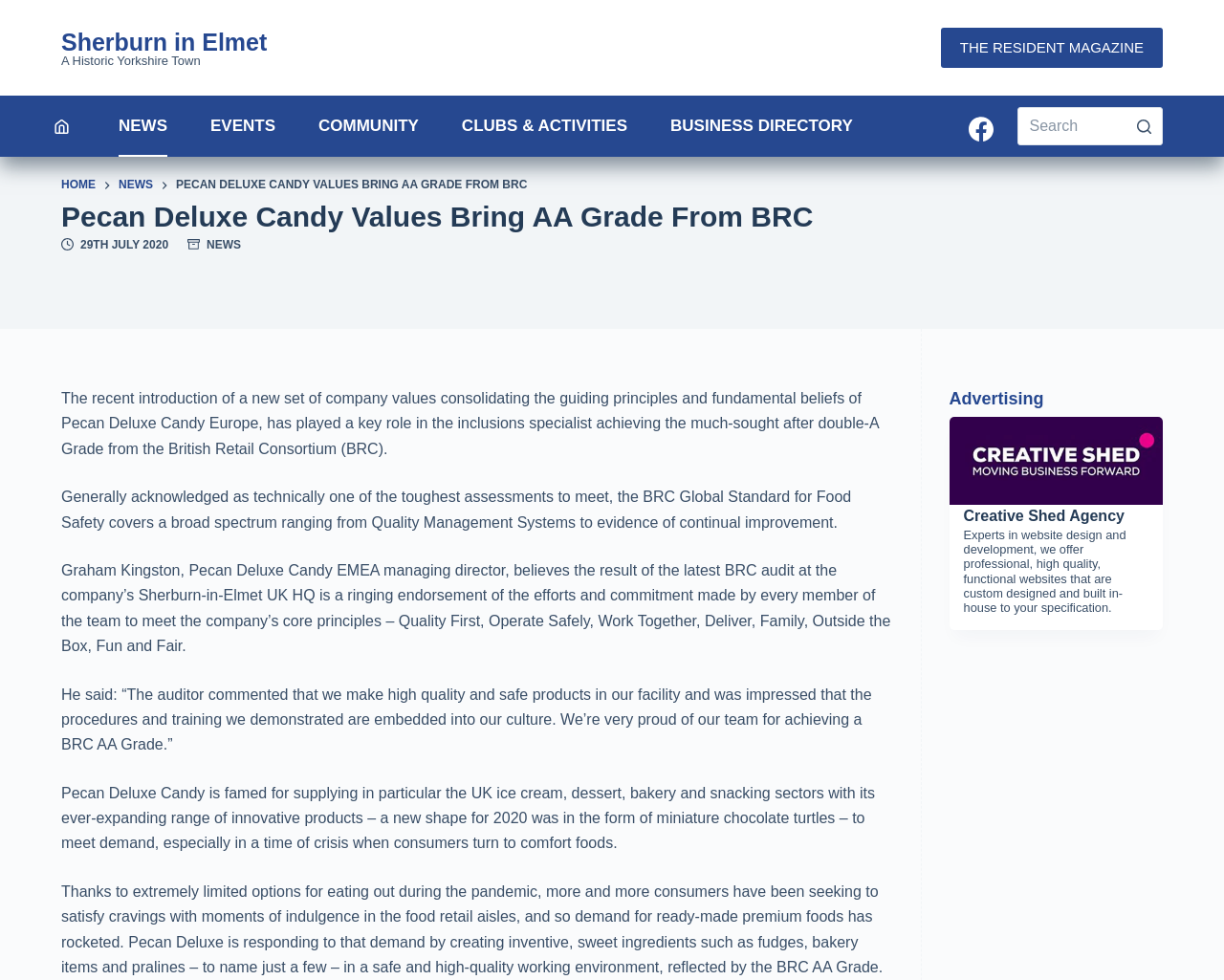Specify the bounding box coordinates of the area to click in order to execute this command: 'Click on the 'NEWS' menu item'. The coordinates should consist of four float numbers ranging from 0 to 1, and should be formatted as [left, top, right, bottom].

[0.079, 0.098, 0.154, 0.16]